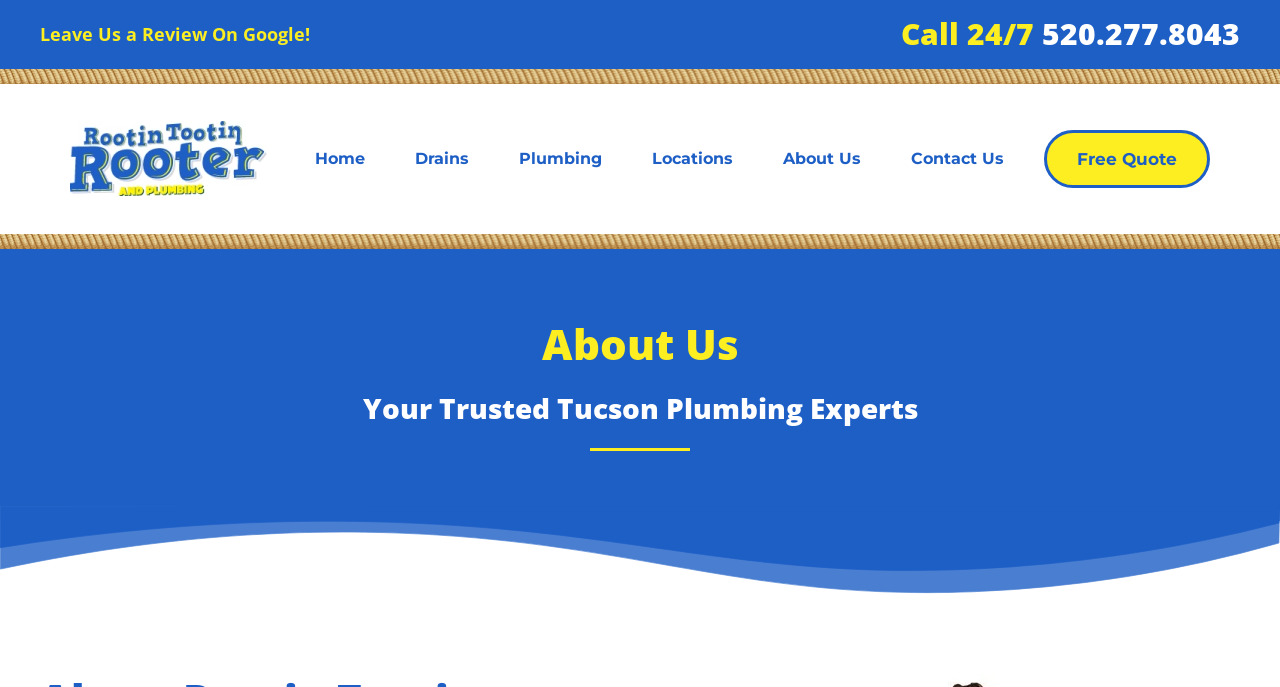Provide your answer to the question using just one word or phrase: How can I leave a review for Rootin Tootin Rooter and Plumbing?

On Google